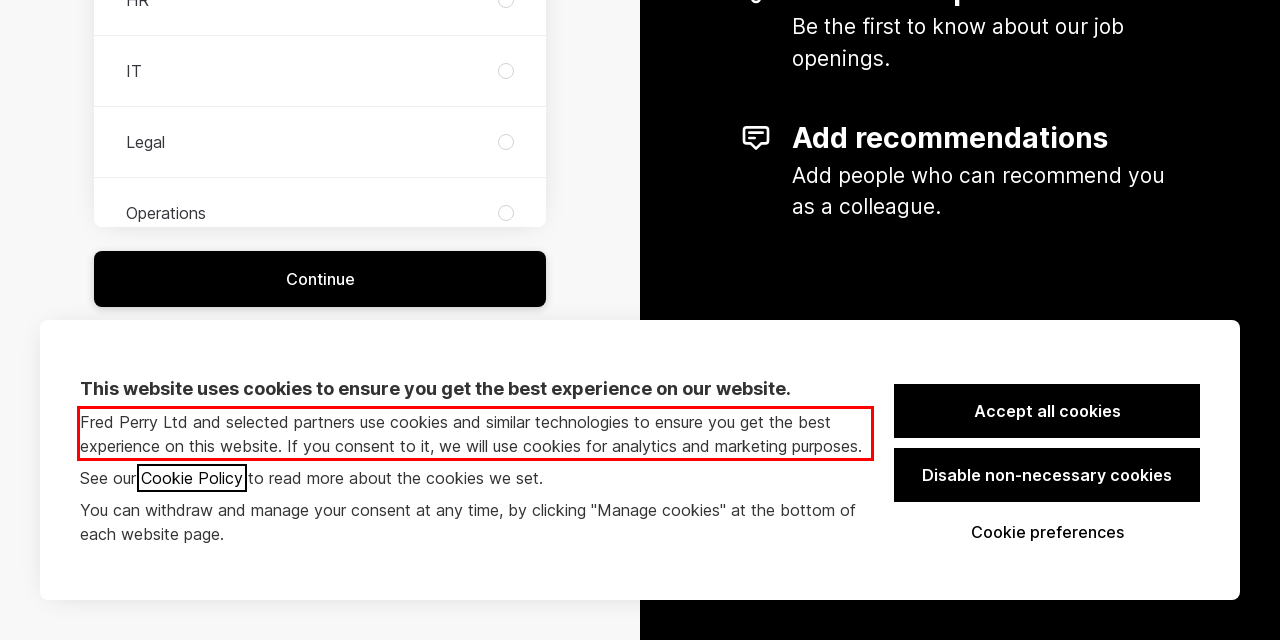Please use OCR to extract the text content from the red bounding box in the provided webpage screenshot.

Fred Perry Ltd and selected partners use cookies and similar technologies to ensure you get the best experience on this website. If you consent to it, we will use cookies for analytics and marketing purposes.